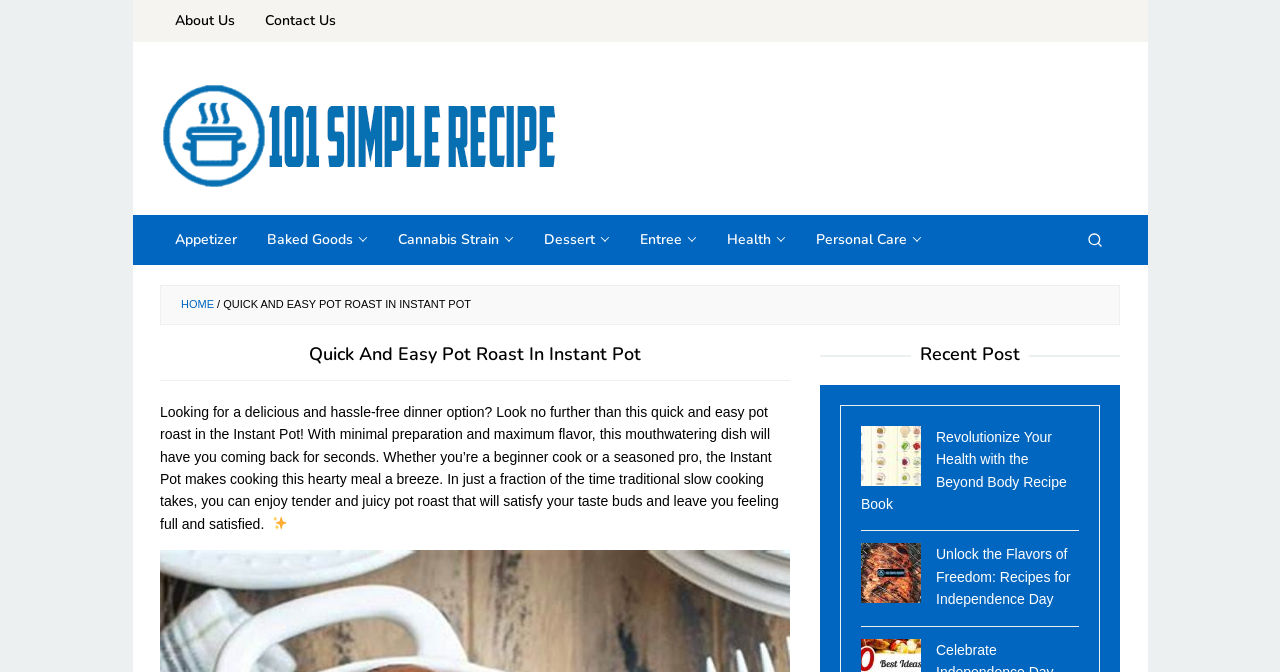How many navigation links are on the top of the webpage?
Based on the image, give a one-word or short phrase answer.

9